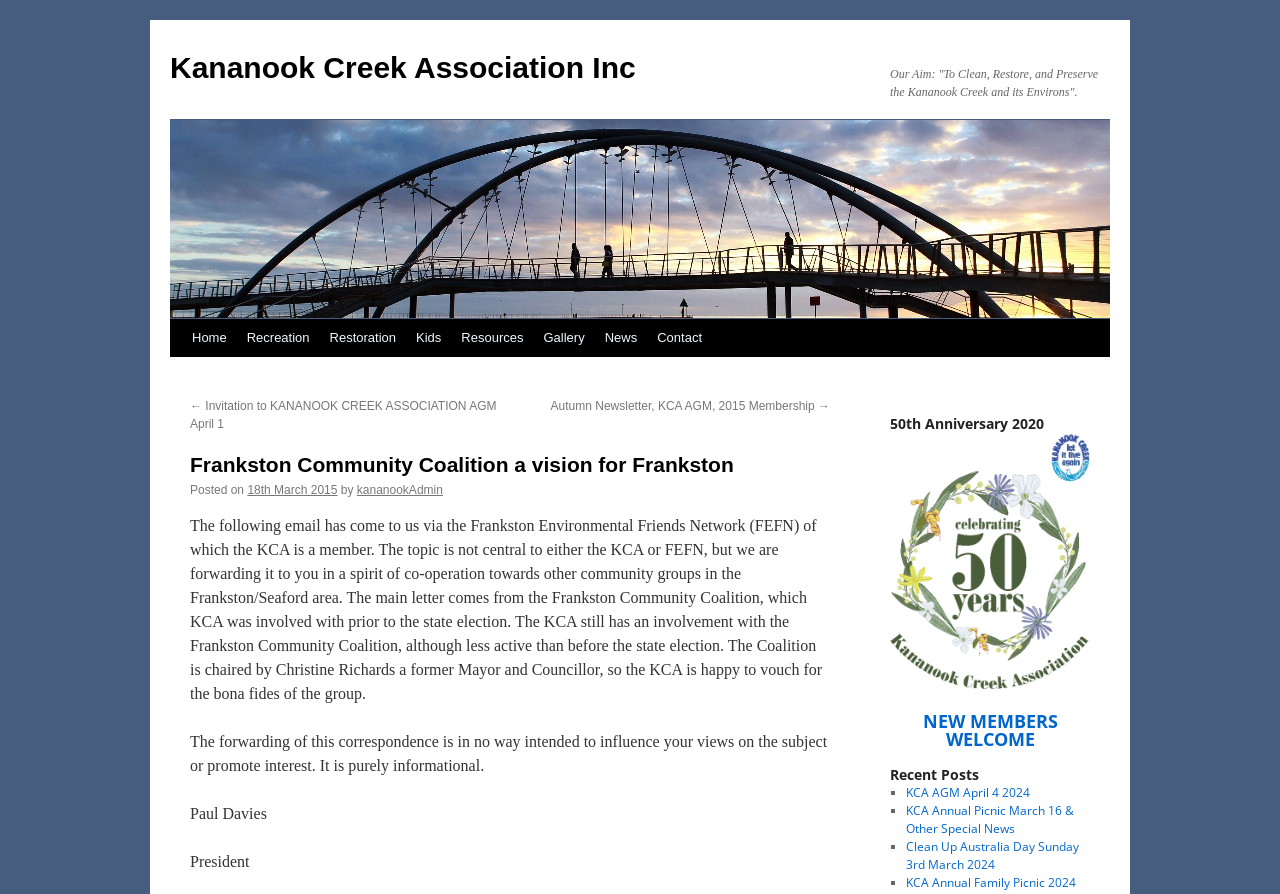Who is the president of Kananook Creek Association Inc?
Based on the image, give a one-word or short phrase answer.

Paul Davies